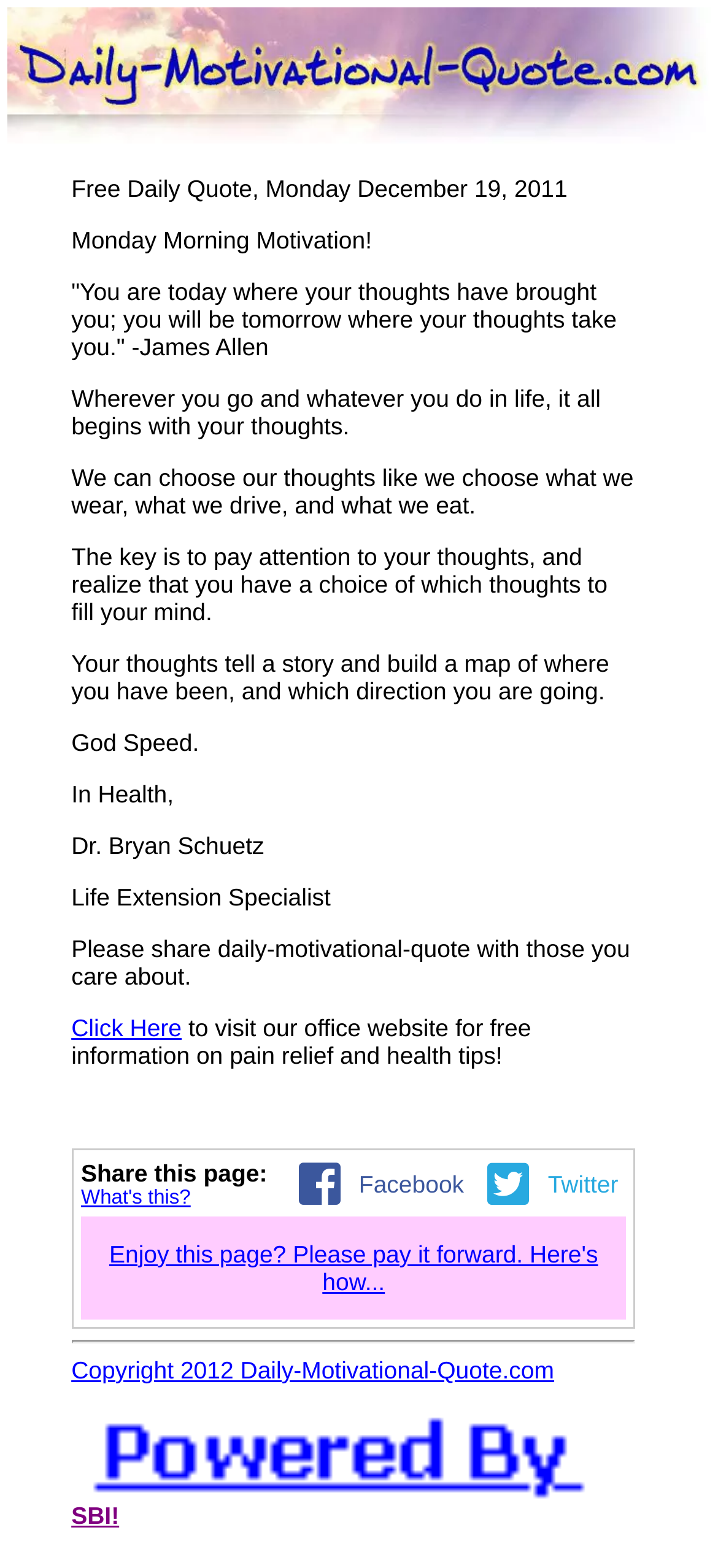Find the bounding box coordinates for the HTML element described in this sentence: "Copyright 2012 Daily-Motivational-Quote.com". Provide the coordinates as four float numbers between 0 and 1, in the format [left, top, right, bottom].

[0.099, 0.865, 0.772, 0.882]